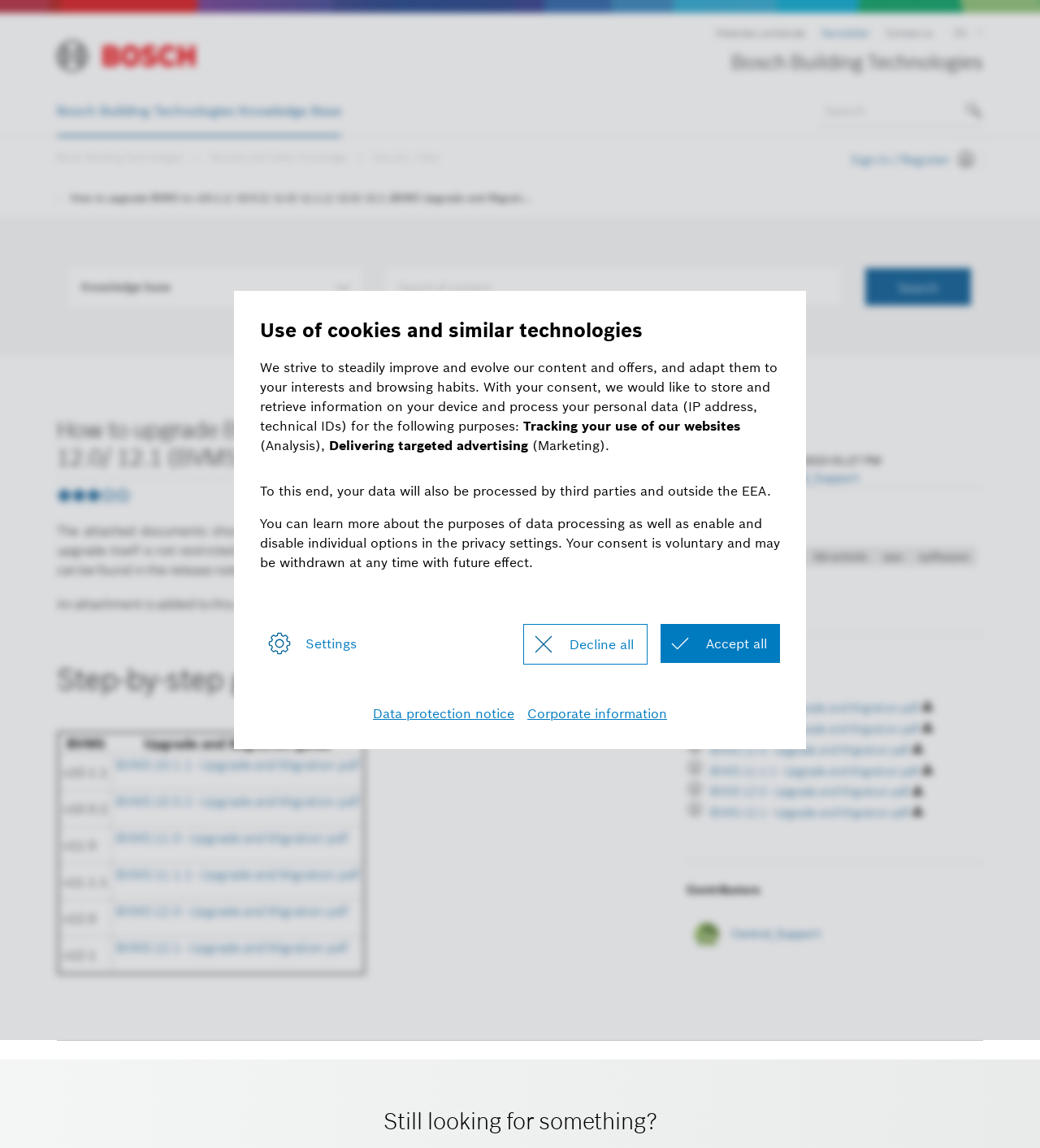Please find the bounding box coordinates of the element that you should click to achieve the following instruction: "Sign in or register as a user". The coordinates should be presented as four float numbers between 0 and 1: [left, top, right, bottom].

[0.81, 0.13, 0.945, 0.147]